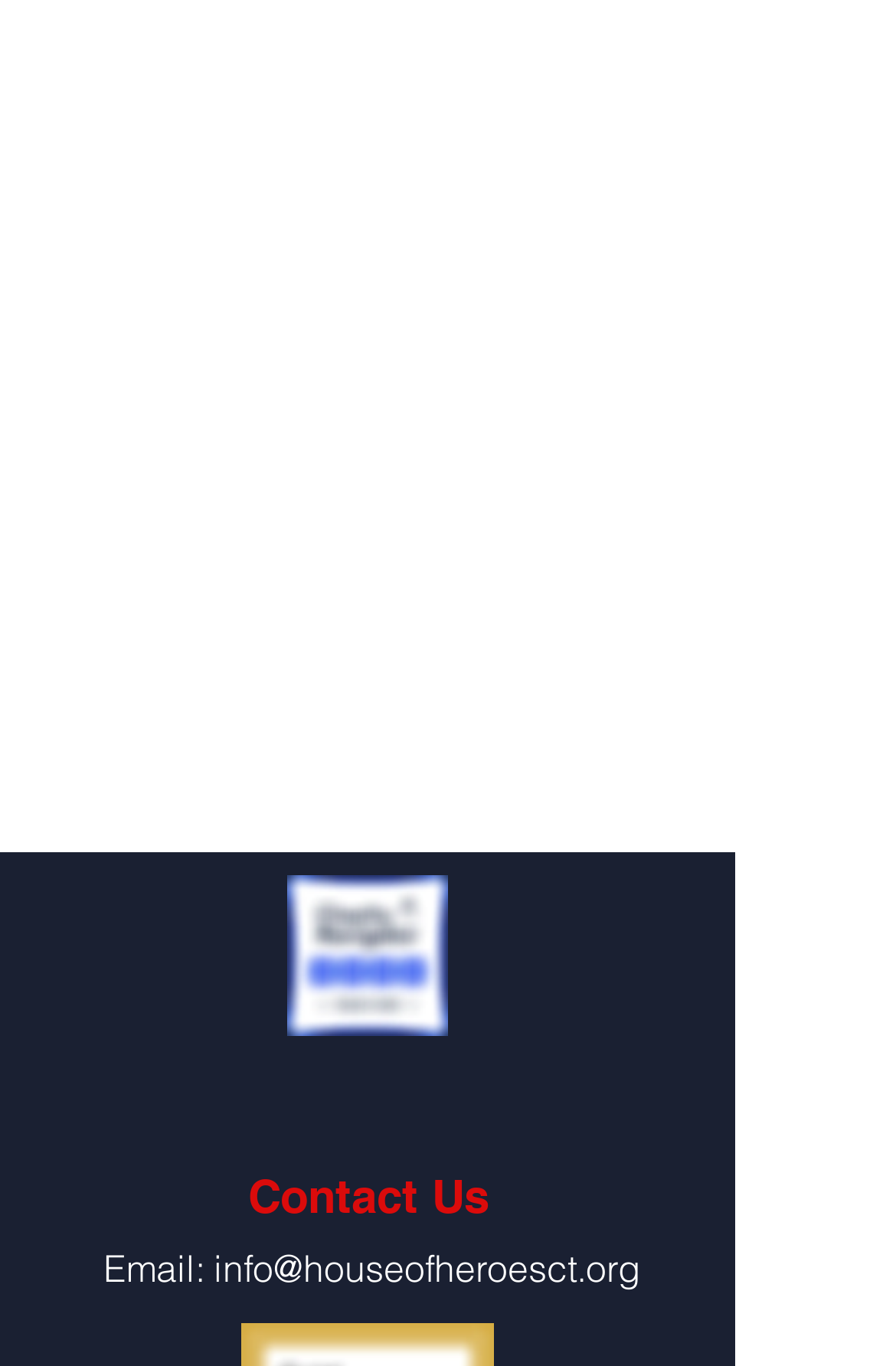How many social media links are present in the social bar?
Please provide a comprehensive answer based on the contents of the image.

The social bar contains three links, namely an empty link, a link with a 'White Instagram Icon', and a link with the text 'LinkedIn'.